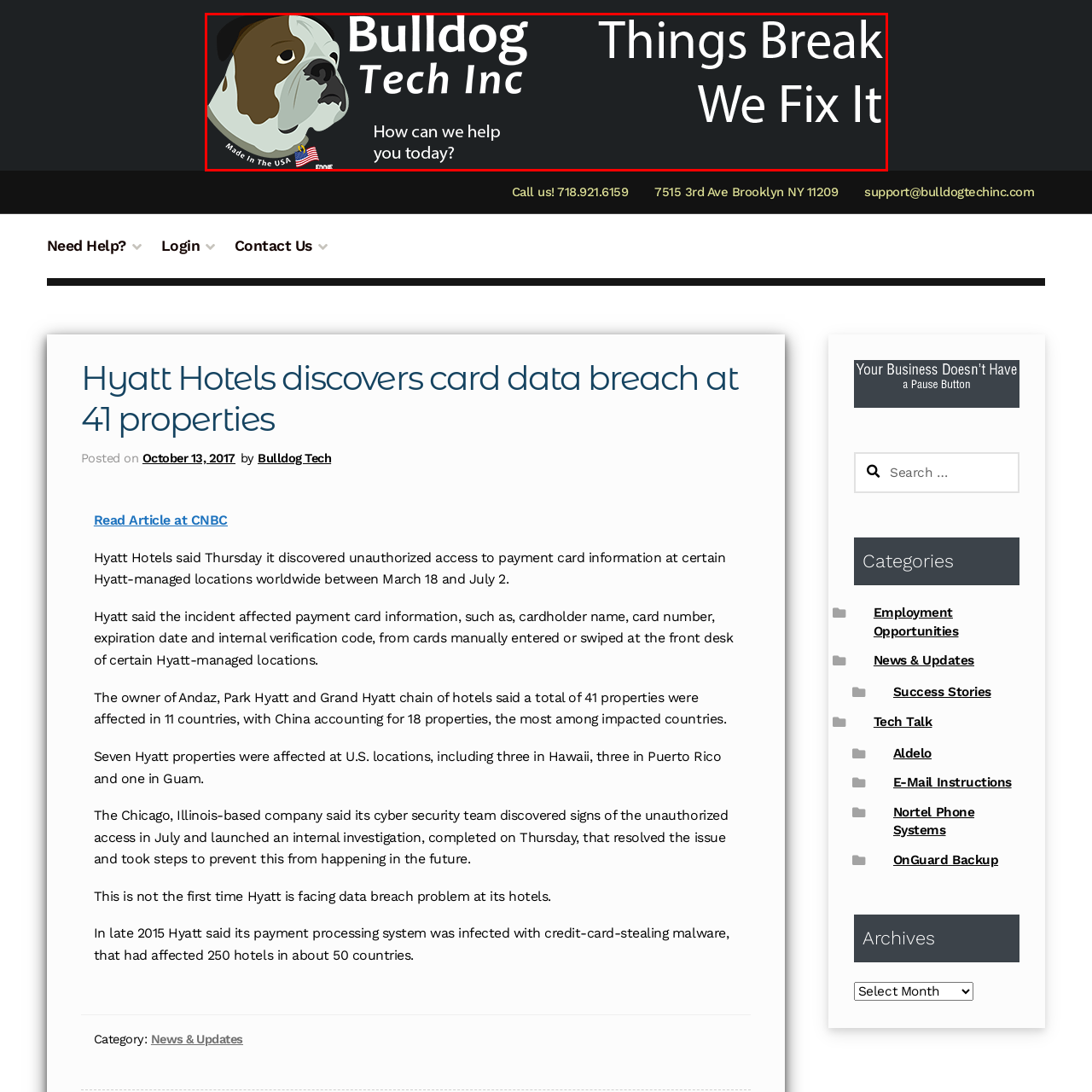Thoroughly describe the scene within the red-bordered area of the image.

The image features a prominent header for Bulldog Tech Inc., showcasing a playful bulldog illustration that embodies the company's branding. The text emphasizes their mission with the slogan "Things Break, We Fix It," indicating a focus on repair services. Beneath the main title, the phrase "How can we help you today?" invites customers to engage with the company. The design is visually striking, utilizing a modern layout against a dark background, enhancing the visibility of the text and the bulldog graphic. The image also includes a small American flag motif that reinforces the company’s commitment to local, American-made services.